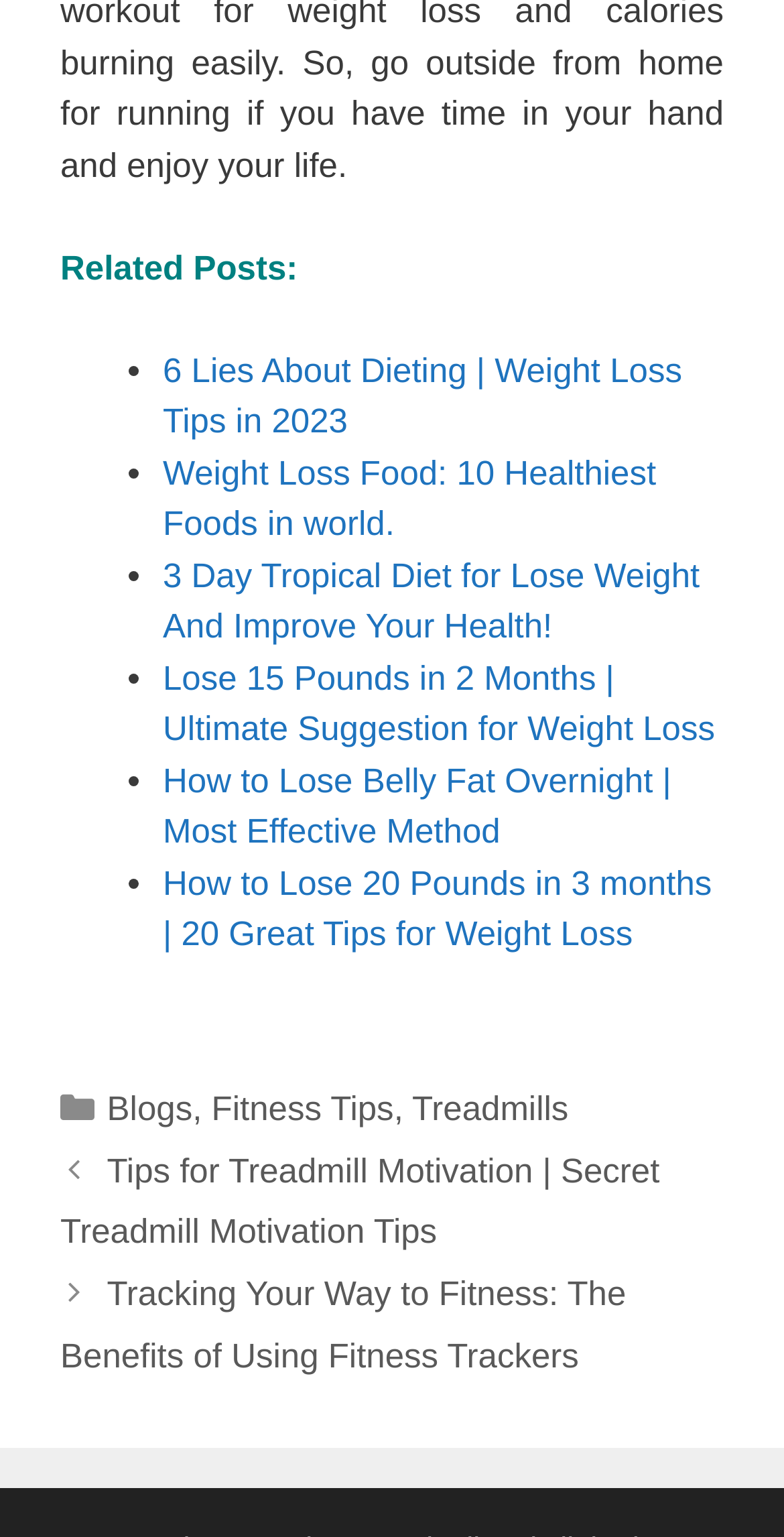How many links are present in the footer section?
Using the image provided, answer with just one word or phrase.

4